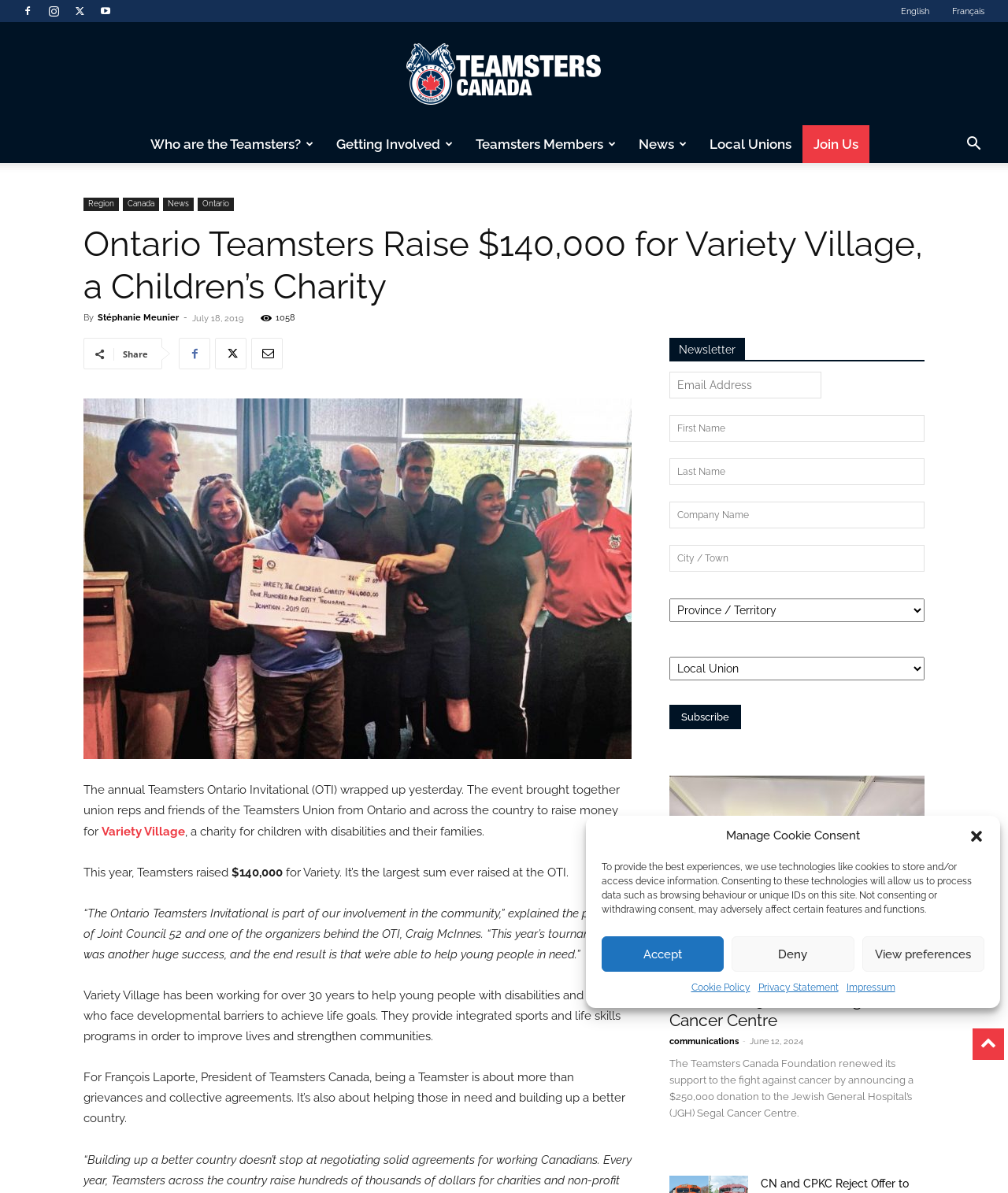Please specify the bounding box coordinates of the clickable section necessary to execute the following command: "Learn about 'Who are the Teamsters?'".

[0.149, 0.114, 0.298, 0.128]